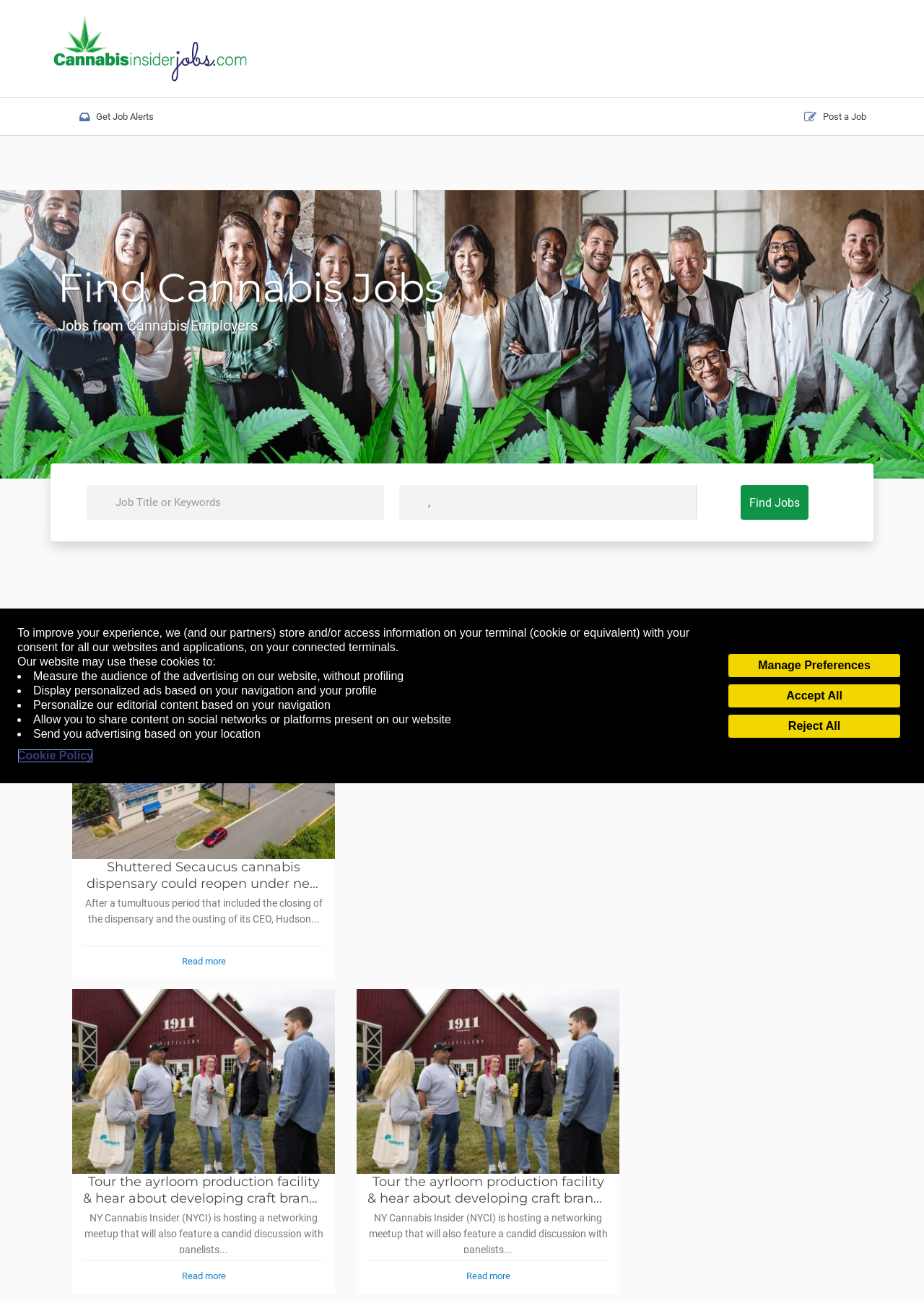Please examine the image and provide a detailed answer to the question: What is the purpose of the website?

Based on the webpage content, it appears that the website is a job search engine, allowing users to find employers hiring near them and quickly apply to job openings.